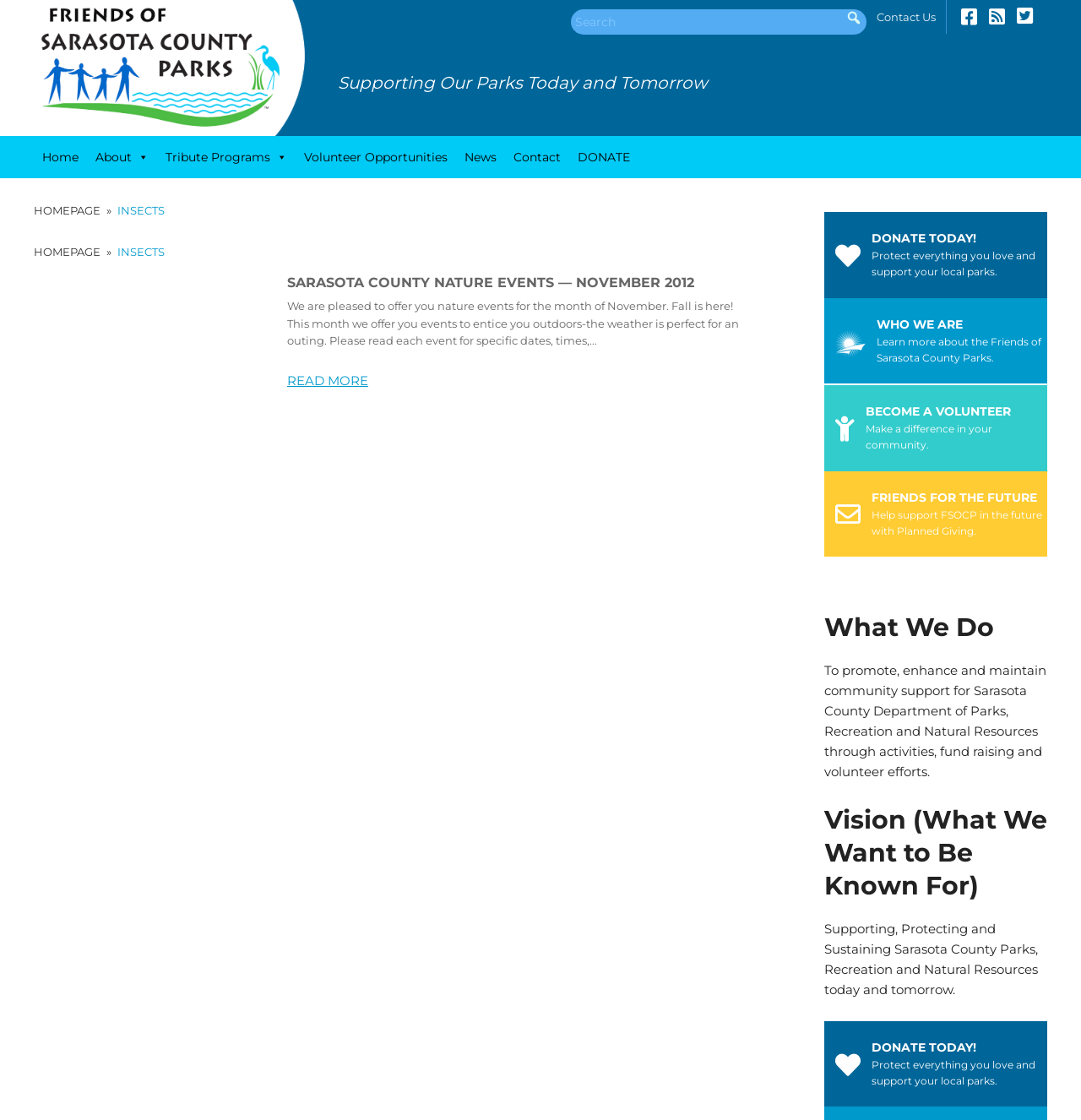Find the bounding box coordinates for the area that should be clicked to accomplish the instruction: "Contact us".

[0.802, 0.0, 0.876, 0.03]